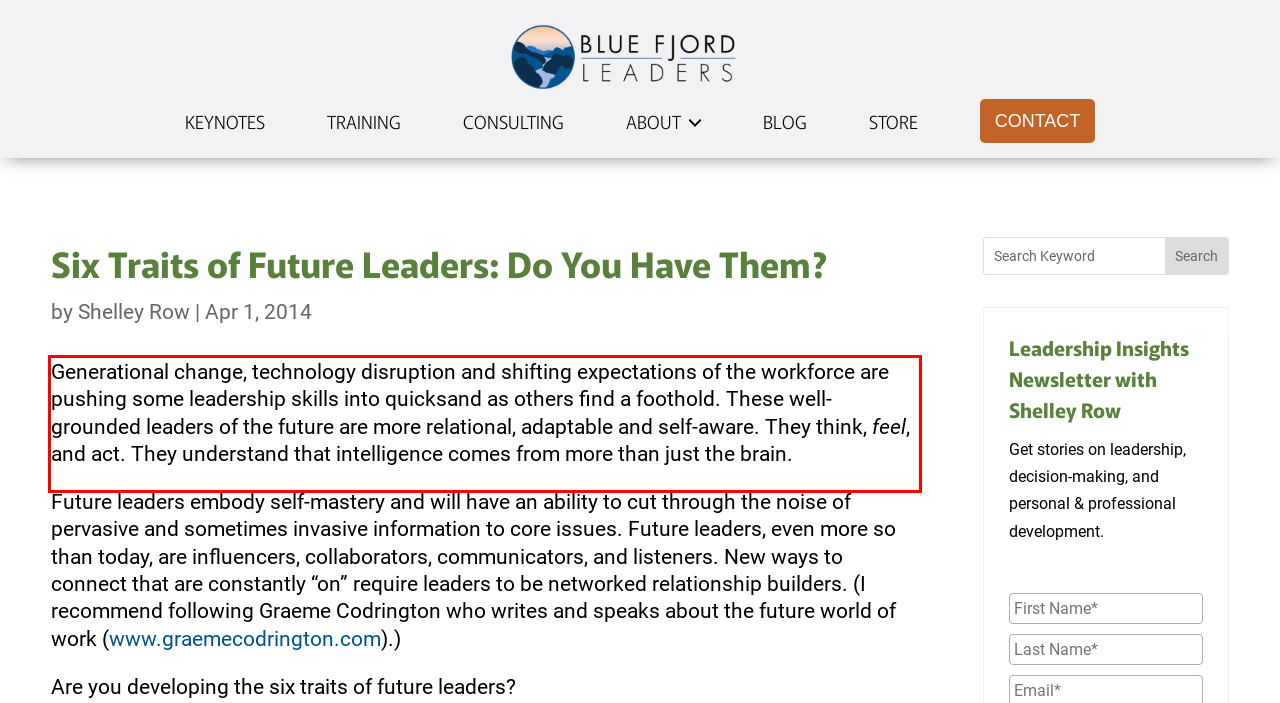Examine the webpage screenshot, find the red bounding box, and extract the text content within this marked area.

Generational change, technology disruption and shifting expectations of the workforce are pushing some leadership skills into quicksand as others find a foothold. These well-grounded leaders of the future are more relational, adaptable and self-aware. They think, feel, and act. They understand that intelligence comes from more than just the brain.